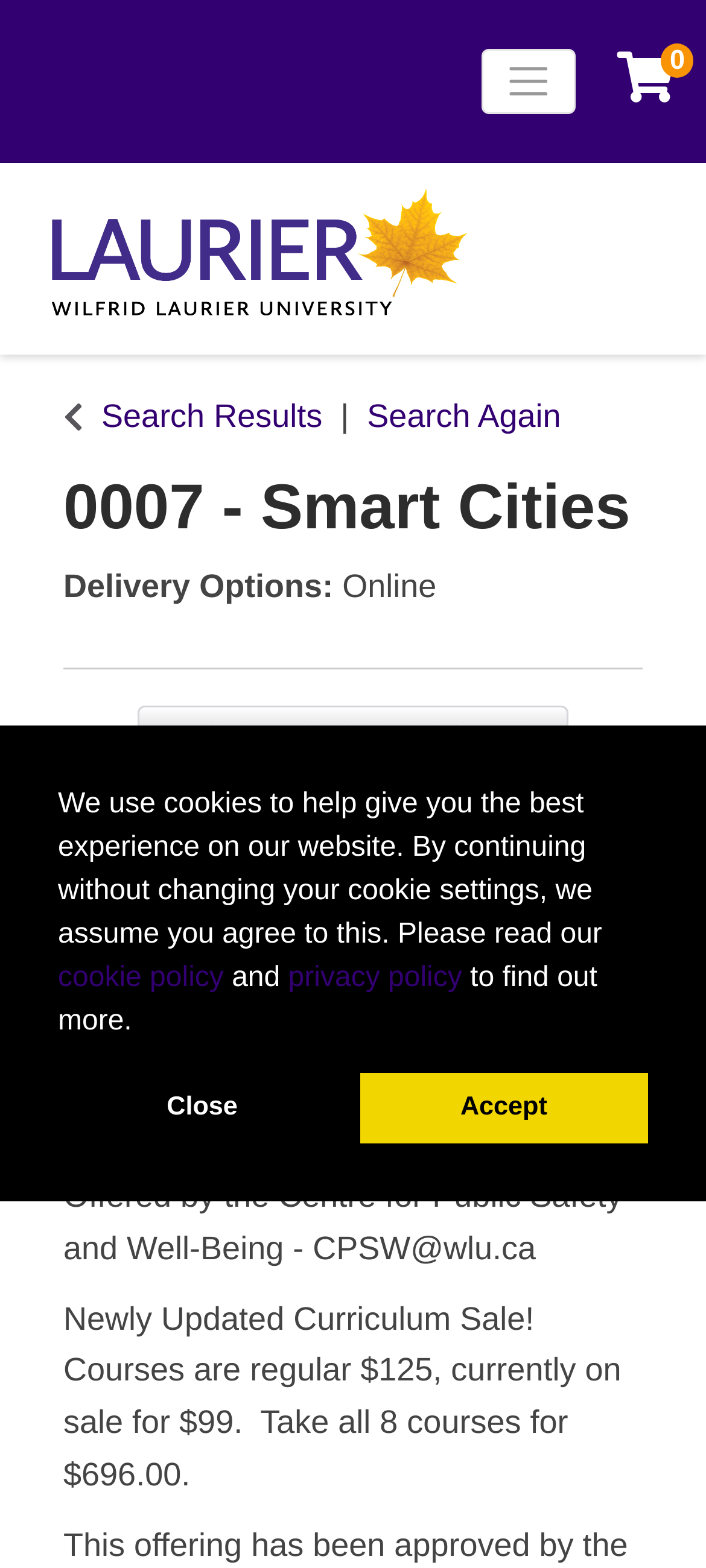Please pinpoint the bounding box coordinates for the region I should click to adhere to this instruction: "Read course description".

[0.09, 0.509, 0.91, 0.548]